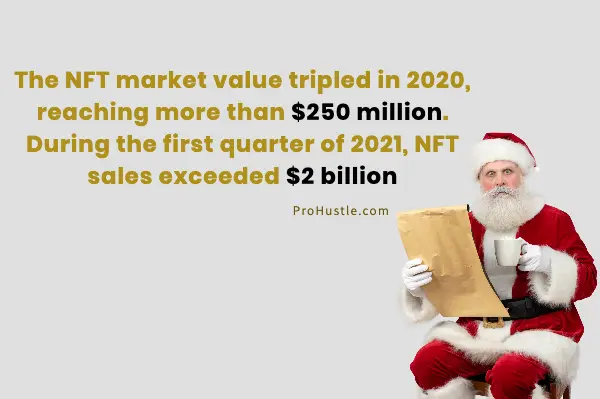Give a thorough and detailed caption for the image.

The image features a jovial figure dressed as Santa Claus, seated against a plain backdrop. He holds a clipboard or a piece of paper, looking directly at the viewer with a friendly expression. Overlaid on this festive scene is a bold text that highlights the rapid growth of the NFT (Non-Fungible Token) market, stating, "The NFT market value tripled in 2020, reaching more than $250 million. During the first quarter of 2021, NFT sales exceeded $2 billion." The source, "ProHustle.com," is also indicated in the lower right corner. This image effectively combines holiday cheer with a modern financial theme, reflecting the intersection of tradition and digital innovation.